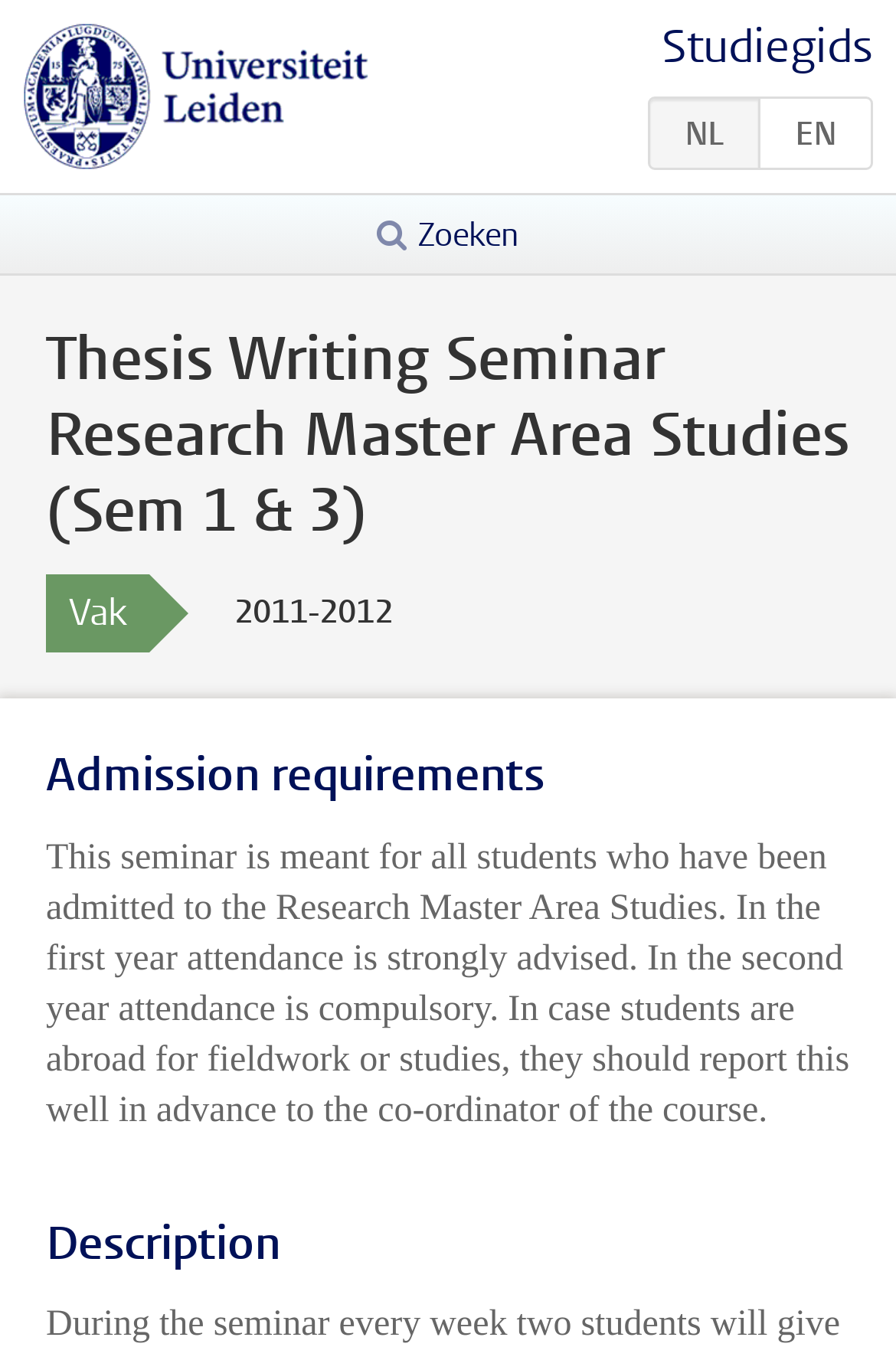What is the language of the webpage?
Look at the image and answer the question using a single word or phrase.

Dutch